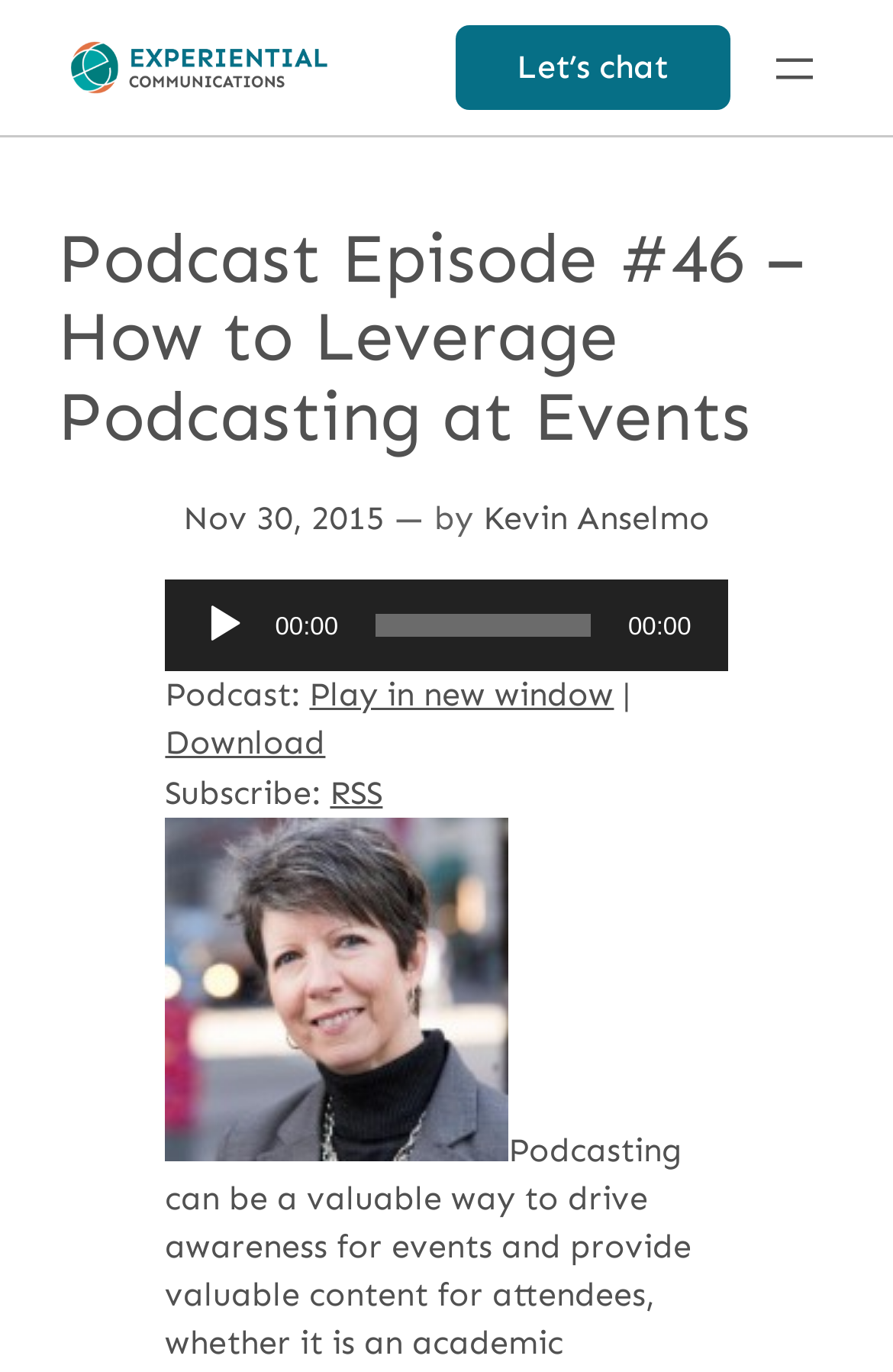Given the element description: "00:00", predict the bounding box coordinates of this UI element. The coordinates must be four float numbers between 0 and 1, given as [left, top, right, bottom].

[0.42, 0.448, 0.662, 0.464]